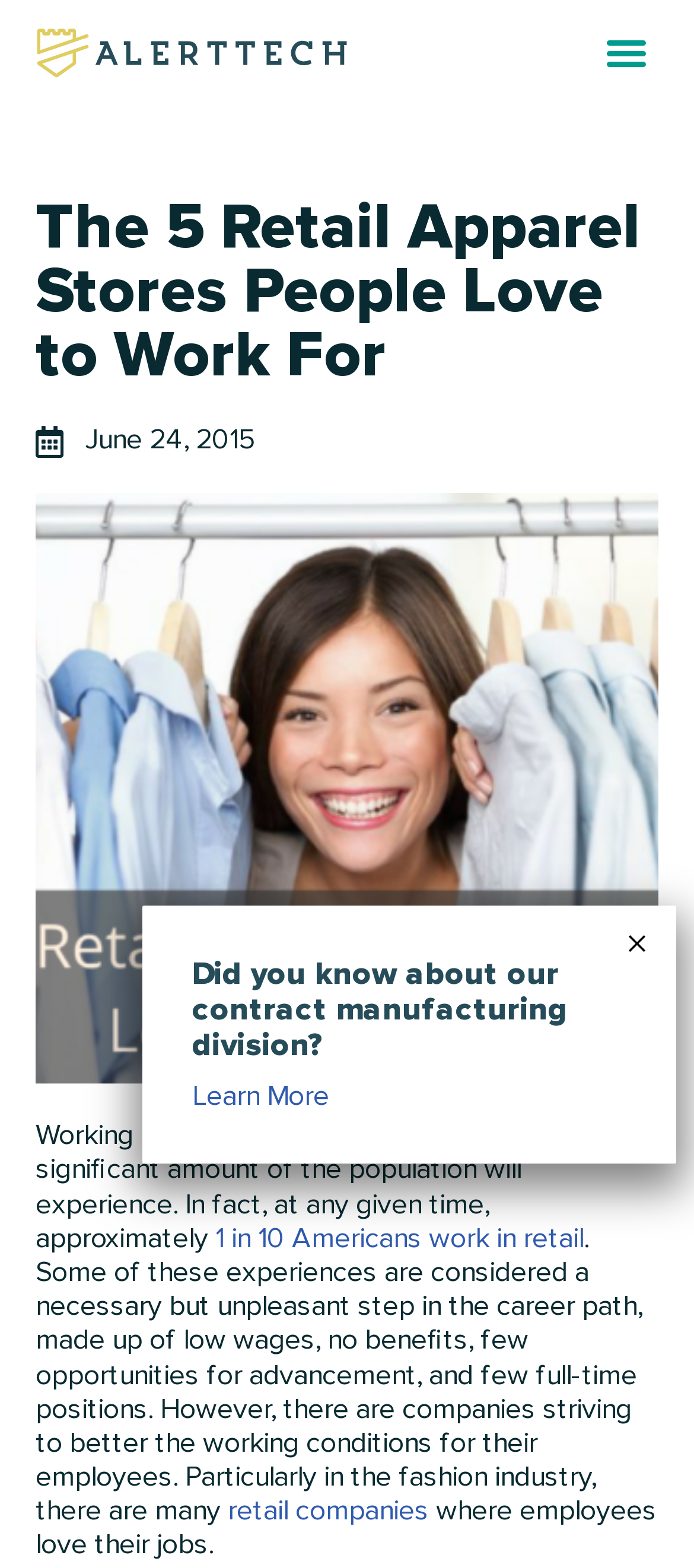Answer the question below with a single word or a brief phrase: 
Is there a link to learn more about contract manufacturing?

Yes